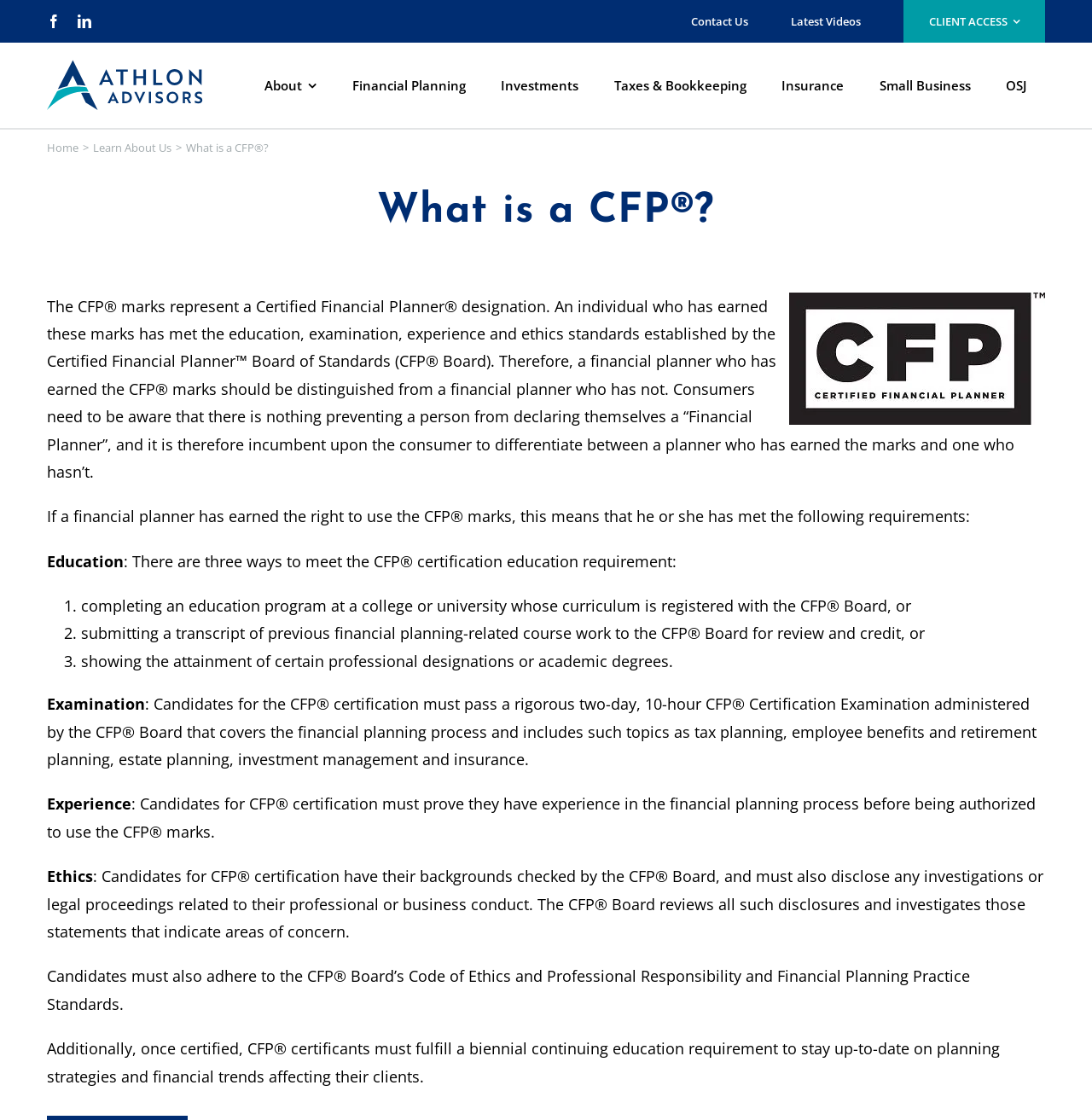From the screenshot, find the bounding box of the UI element matching this description: "Terms of Service". Supply the bounding box coordinates in the form [left, top, right, bottom], each a float between 0 and 1.

None